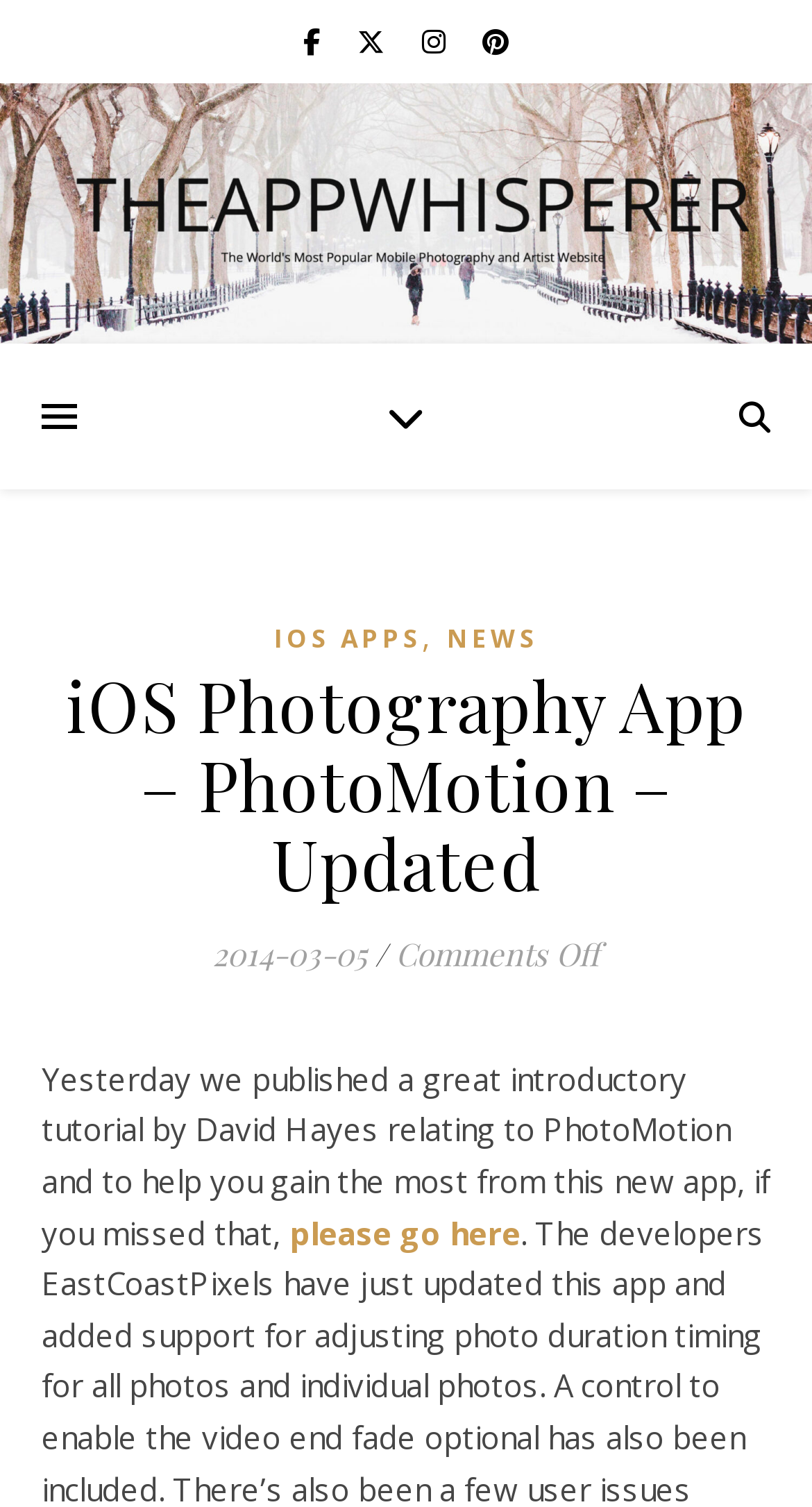Using the provided description iOS Apps, find the bounding box coordinates for the UI element. Provide the coordinates in (top-left x, top-left y, bottom-right x, bottom-right y) format, ensuring all values are between 0 and 1.

[0.337, 0.407, 0.519, 0.441]